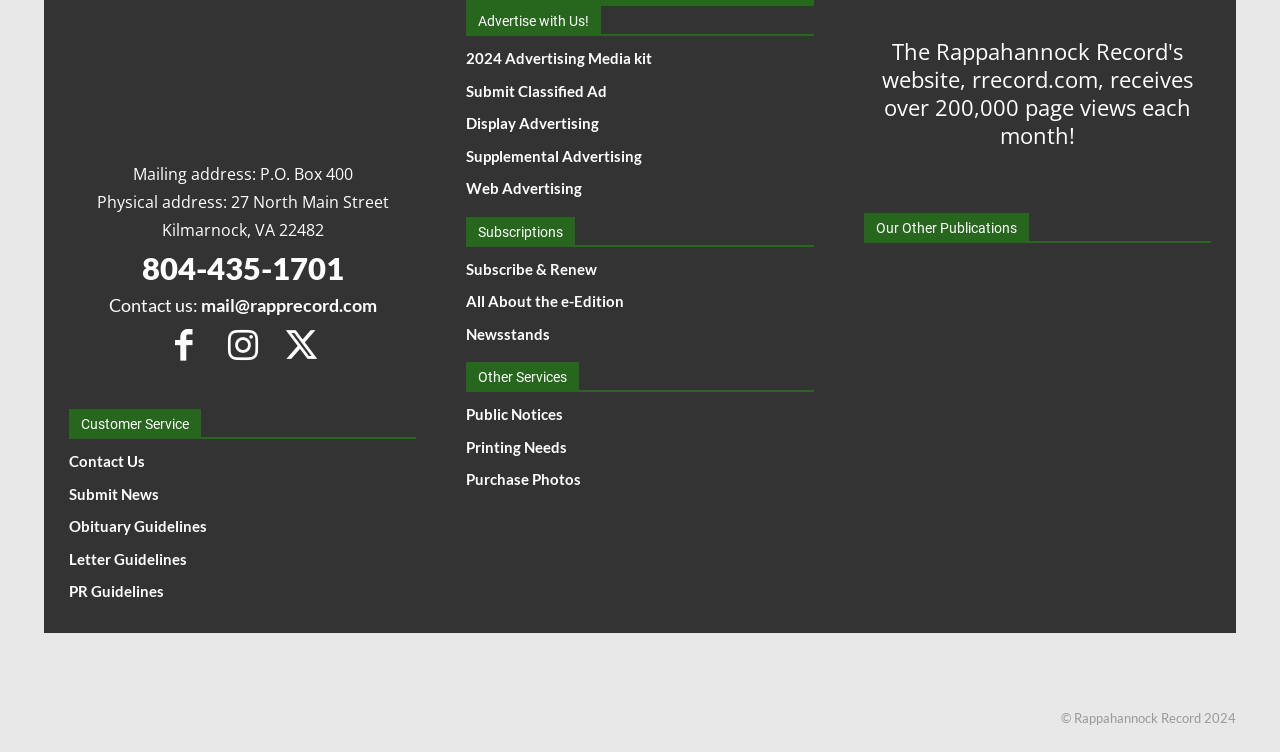Answer the question below using just one word or a short phrase: 
What is the name of the publication that has a logo with a link to 'Rivah Visitors Guide Logo-90px'?

Rivah Visitors Guide